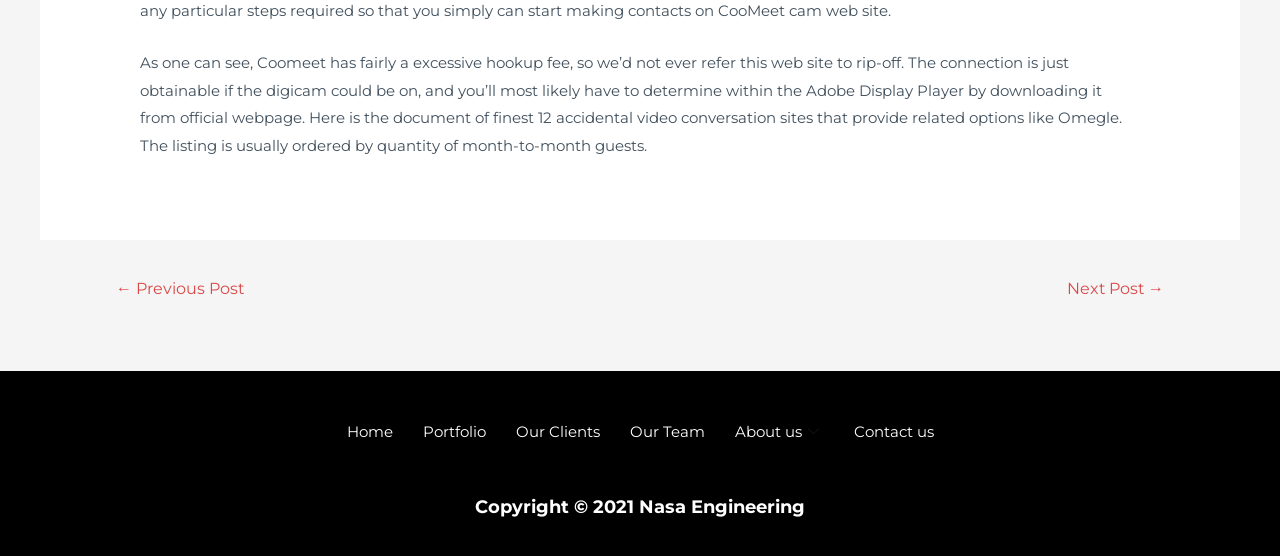Based on the element description "Our Team", predict the bounding box coordinates of the UI element.

[0.48, 0.704, 0.562, 0.848]